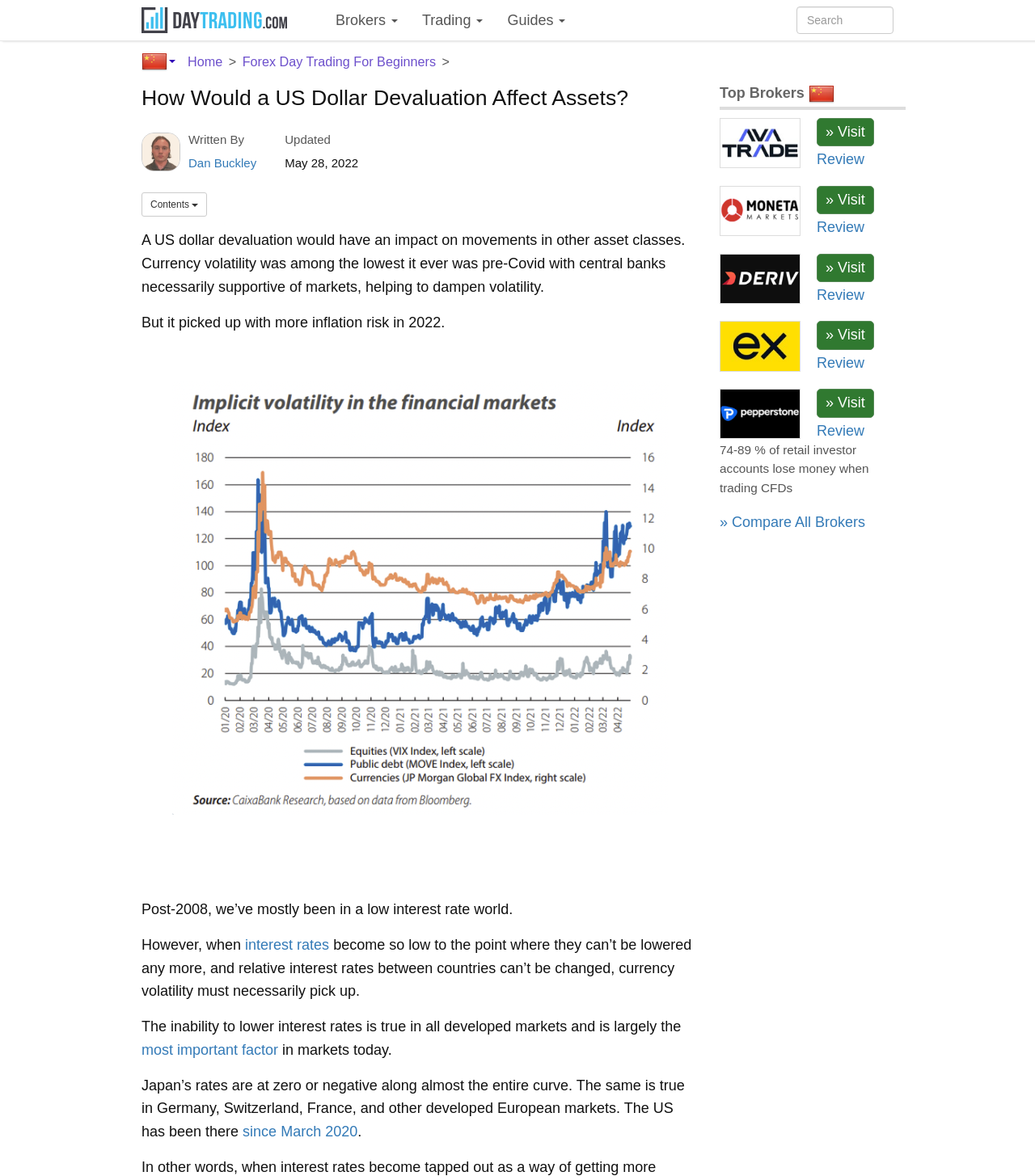Please identify the bounding box coordinates of the region to click in order to complete the task: "Compare all brokers". The coordinates must be four float numbers between 0 and 1, specified as [left, top, right, bottom].

[0.695, 0.437, 0.836, 0.451]